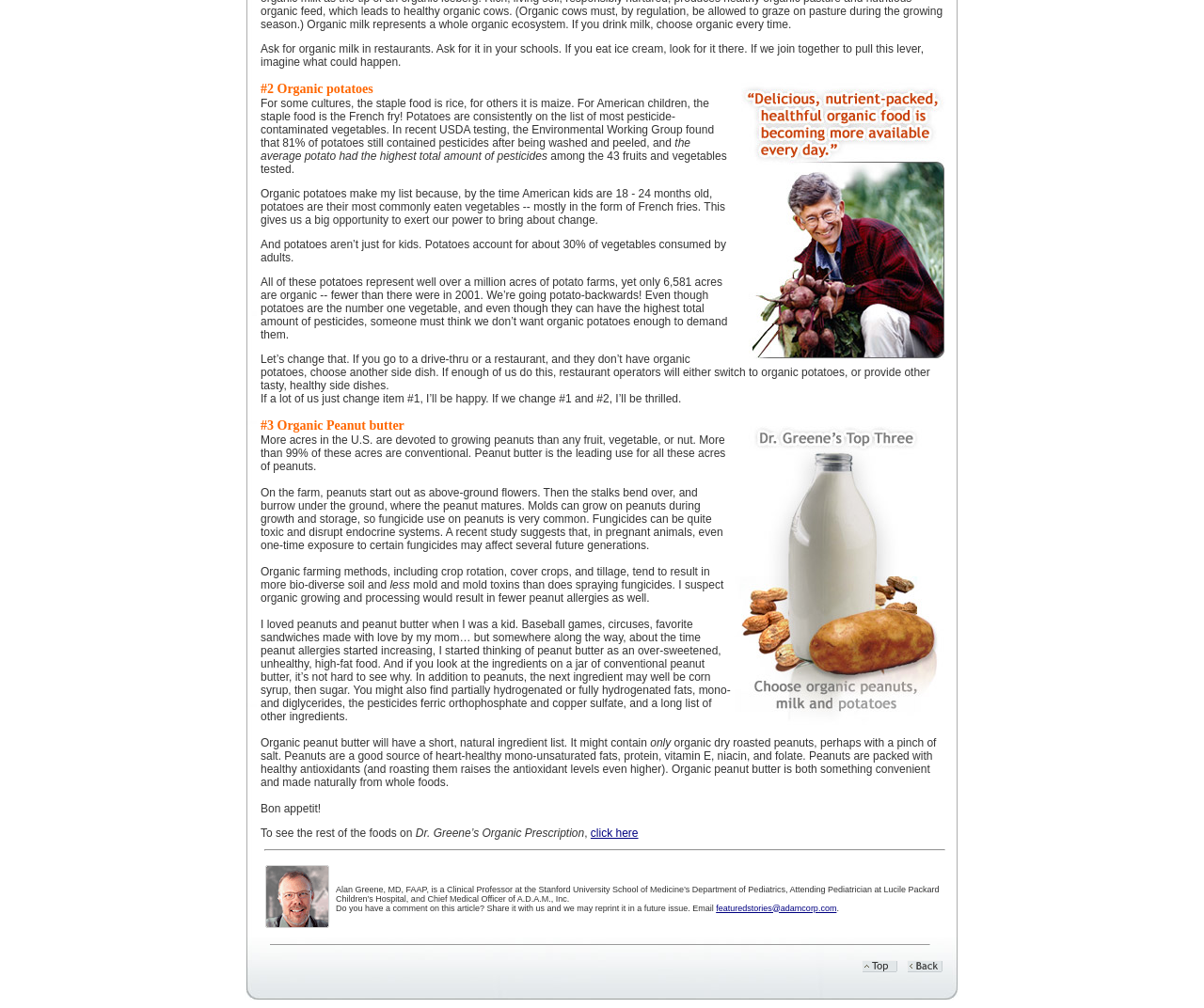Using the element description provided, determine the bounding box coordinates in the format (top-left x, top-left y, bottom-right x, bottom-right y). Ensure that all values are floating point numbers between 0 and 1. Element description: featuredstories@adamcorp.com

[0.595, 0.896, 0.695, 0.905]